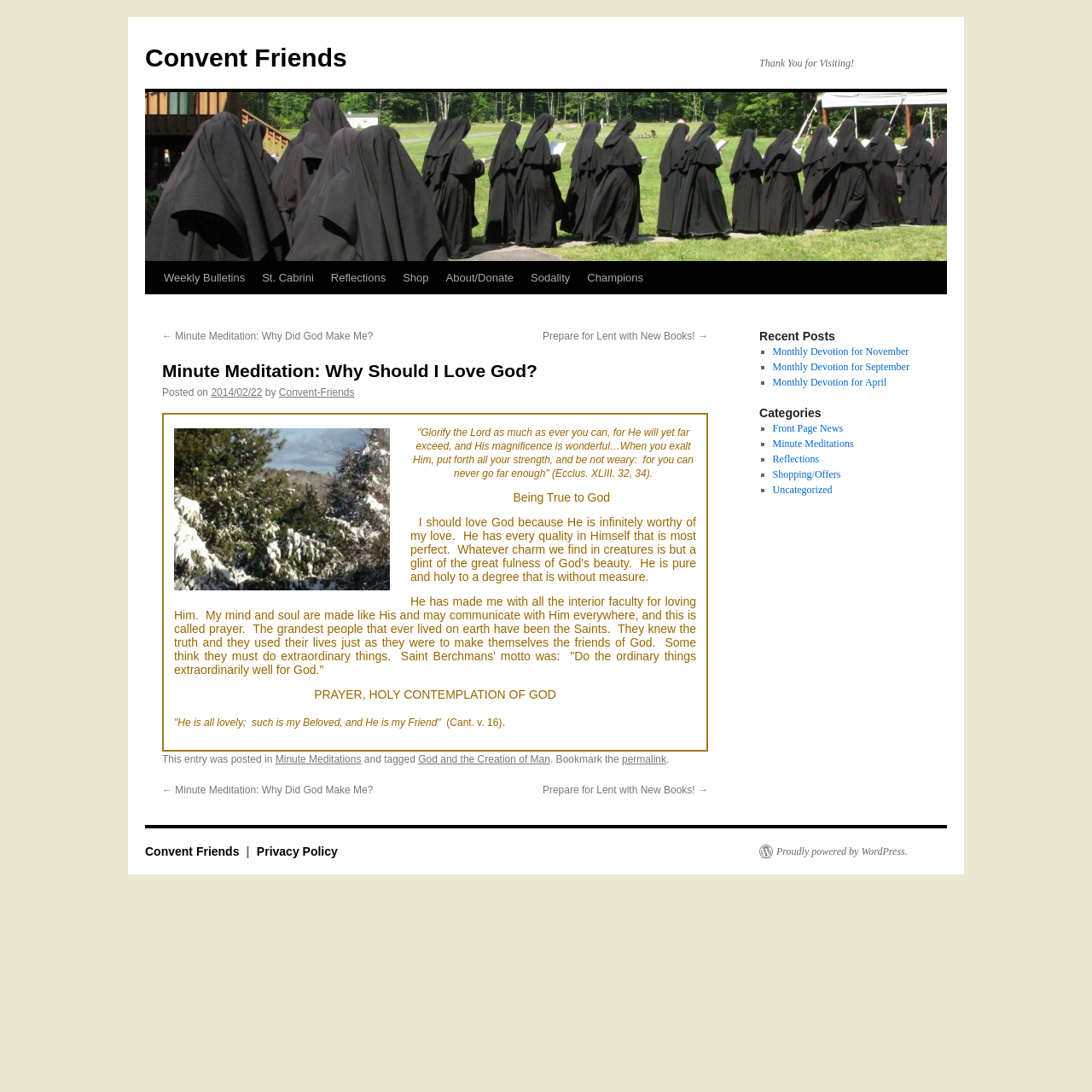Predict the bounding box of the UI element based on this description: "info@ccservicesoftampa.com".

None